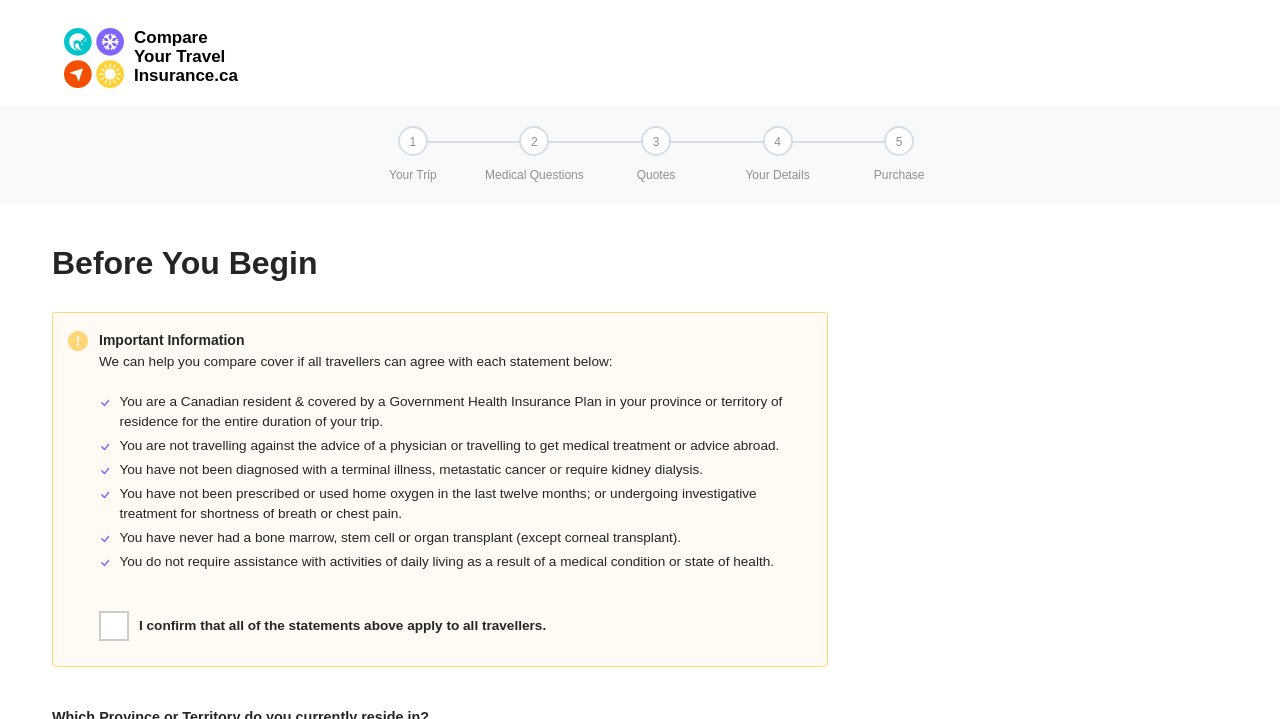Please answer the following question using a single word or phrase: 
What is the purpose of the webpage?

Get trip medical quotes